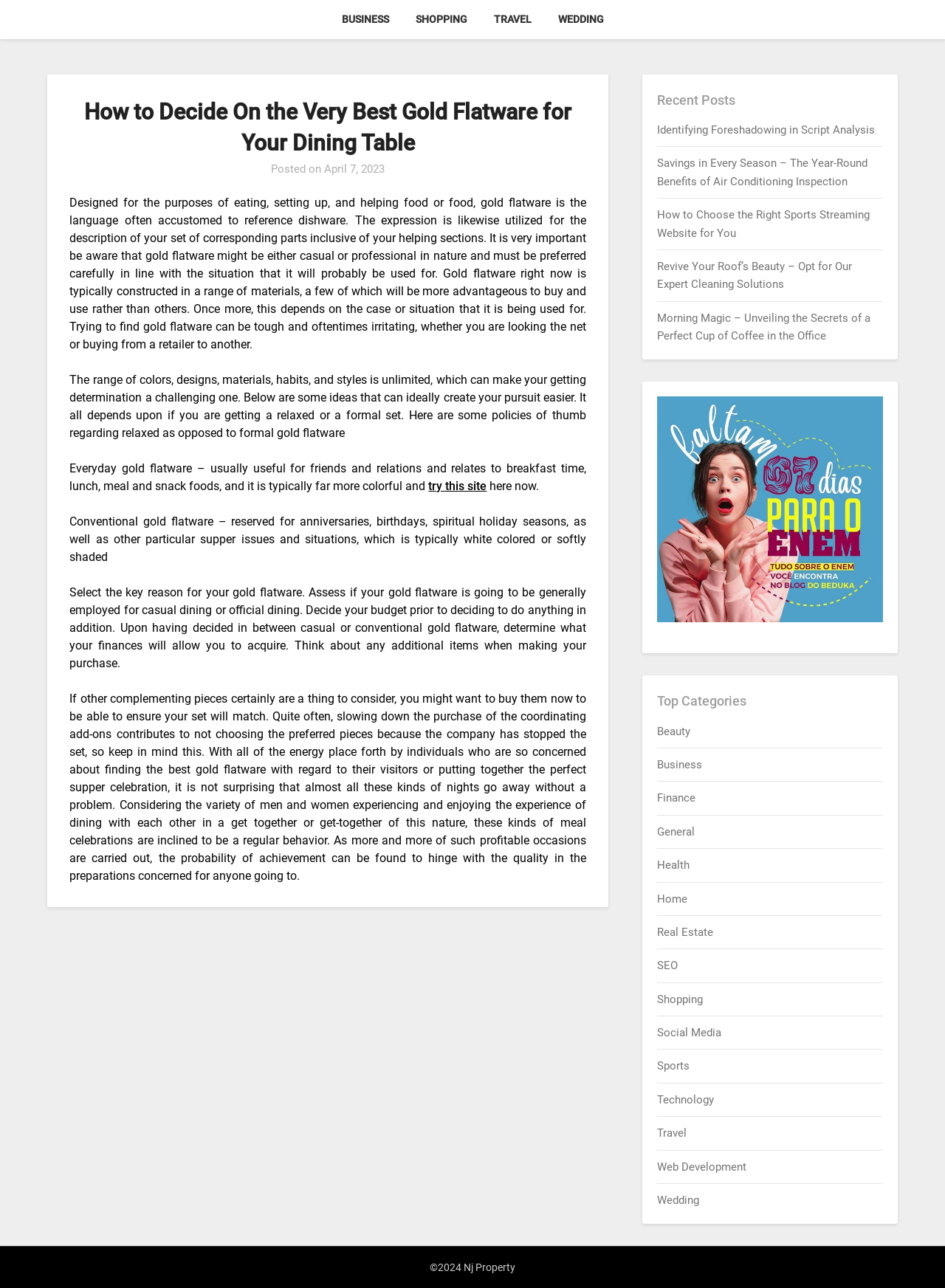What is the purpose of the 'Recent Posts' section?
Provide a short answer using one word or a brief phrase based on the image.

To show recent articles